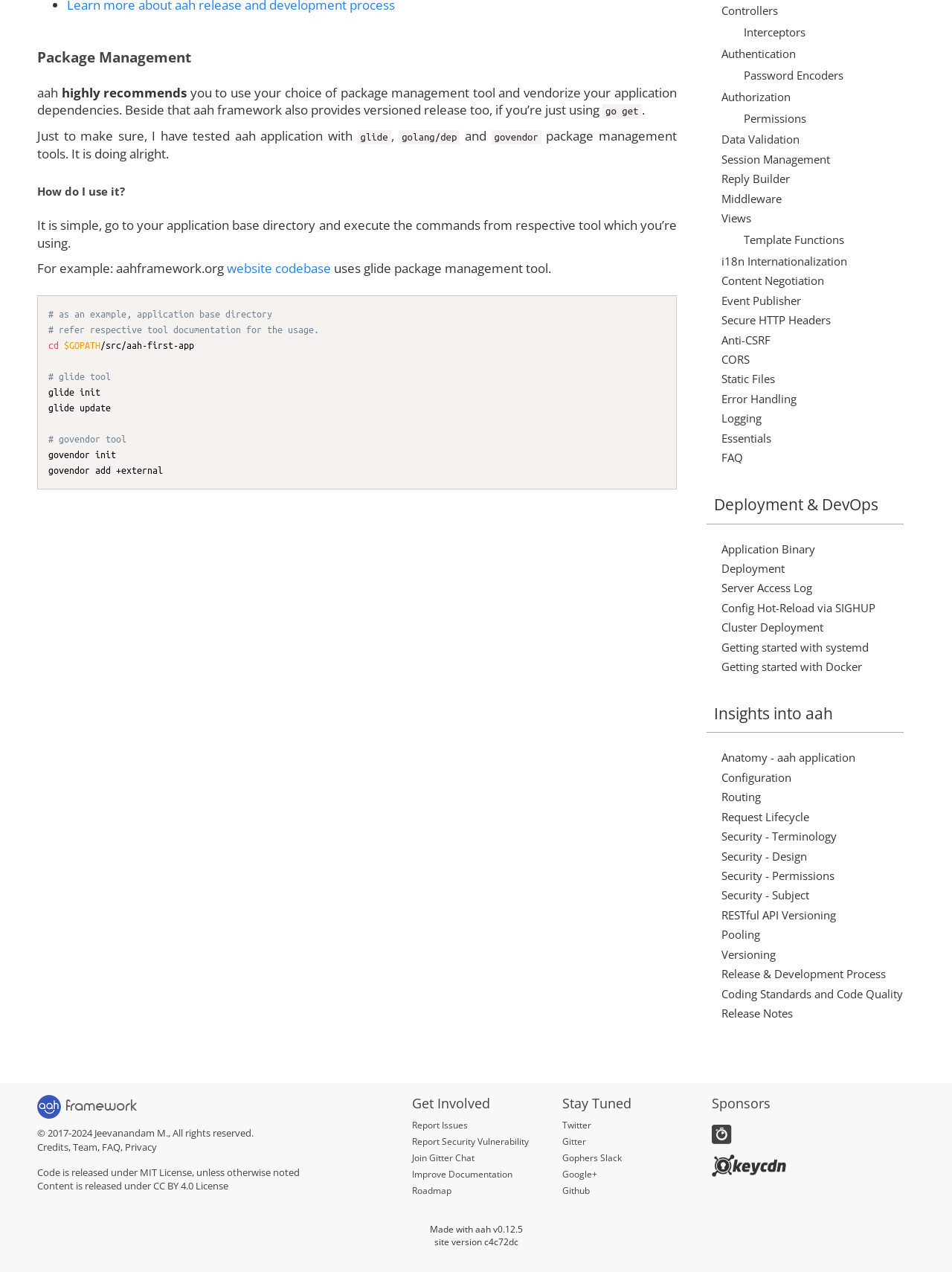Given the element description "Home" in the screenshot, predict the bounding box coordinates of that UI element.

None